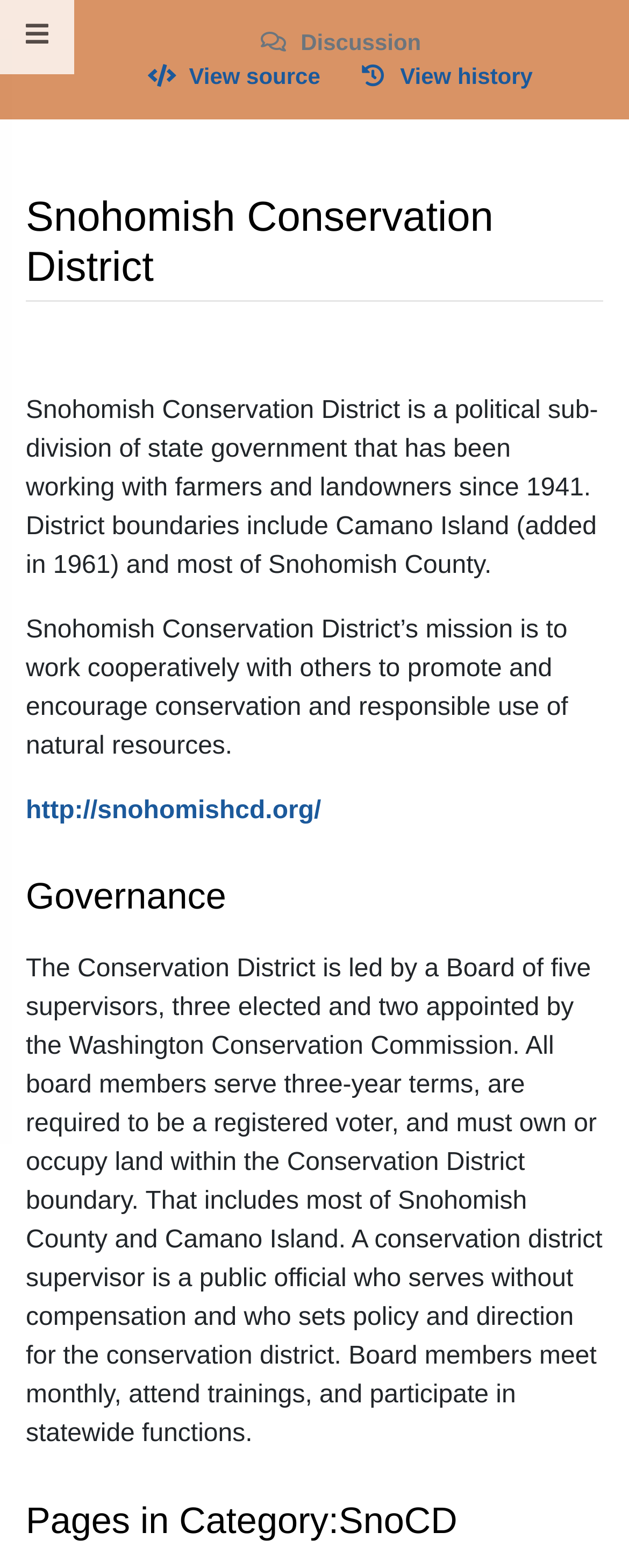Identify the bounding box for the UI element specified in this description: "Discussion". The coordinates must be four float numbers between 0 and 1, formatted as [left, top, right, bottom].

[0.413, 0.016, 0.669, 0.038]